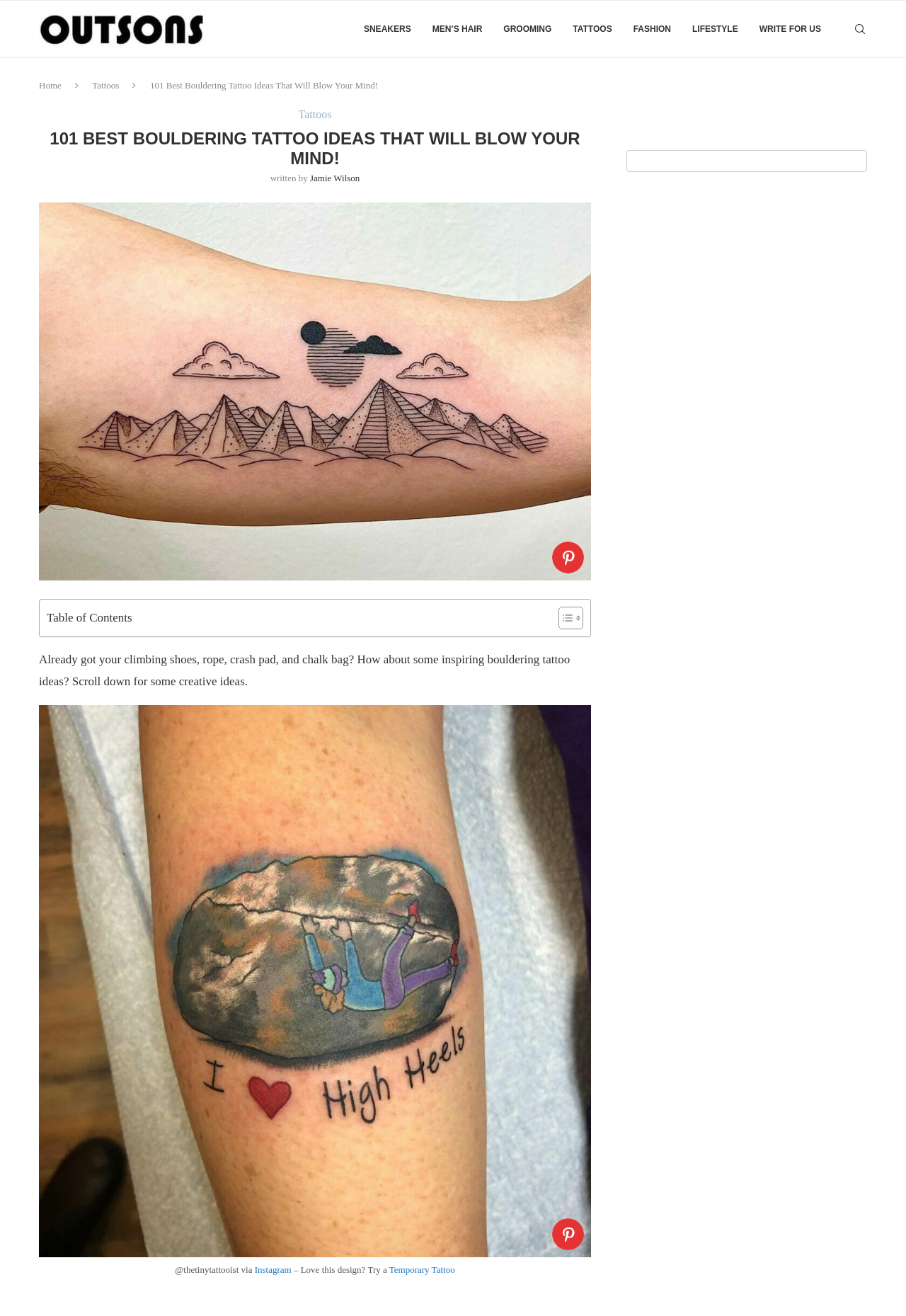Identify the main title of the webpage and generate its text content.

101 BEST BOULDERING TATTOO IDEAS THAT WILL BLOW YOUR MIND!